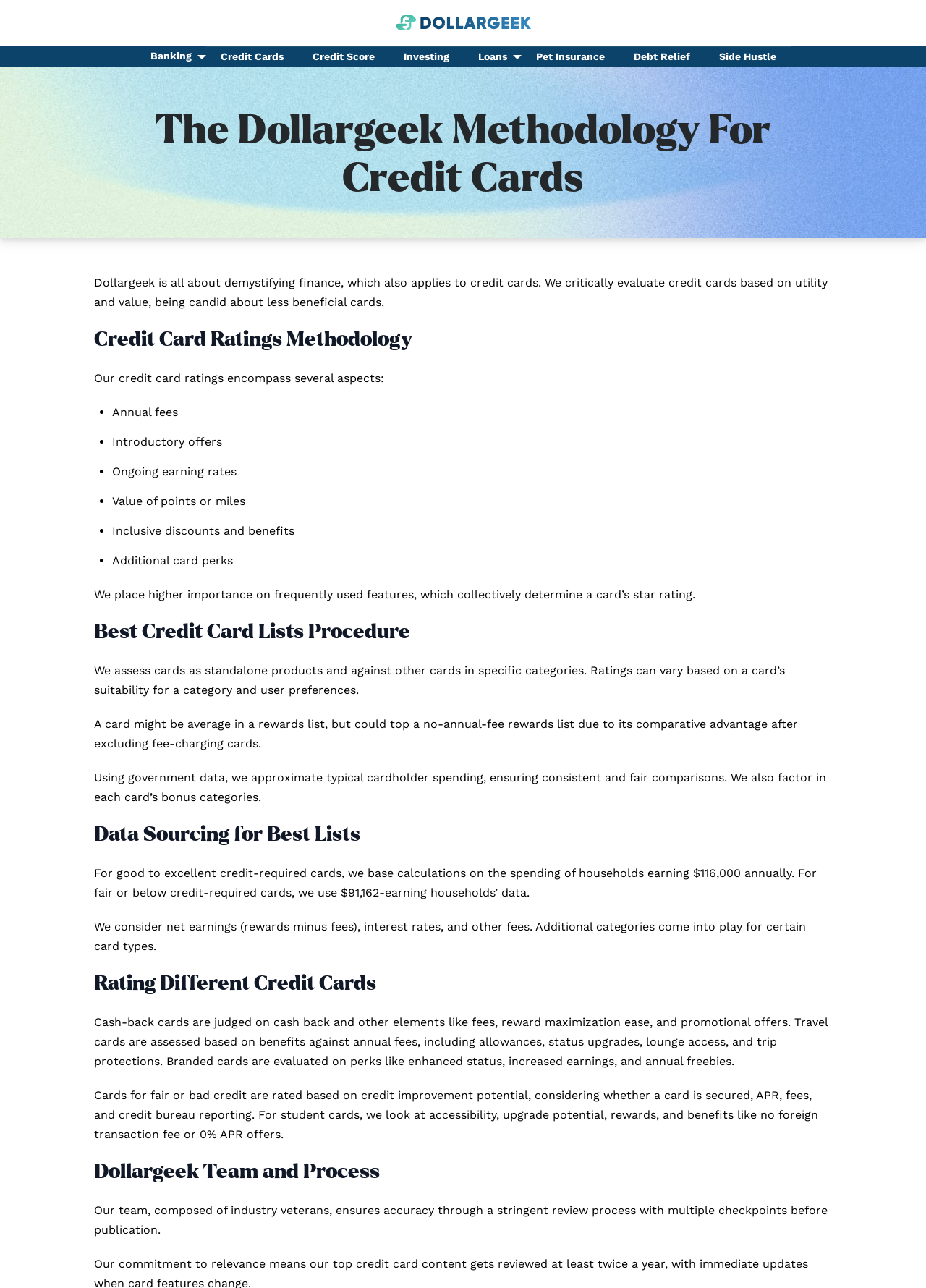Using the information shown in the image, answer the question with as much detail as possible: What is the website's main focus?

Based on the webpage's content, it is clear that the website's main focus is on demystifying finance, specifically credit cards. The website provides a methodology for evaluating credit cards based on utility and value, and provides detailed information on how they rate different credit cards.